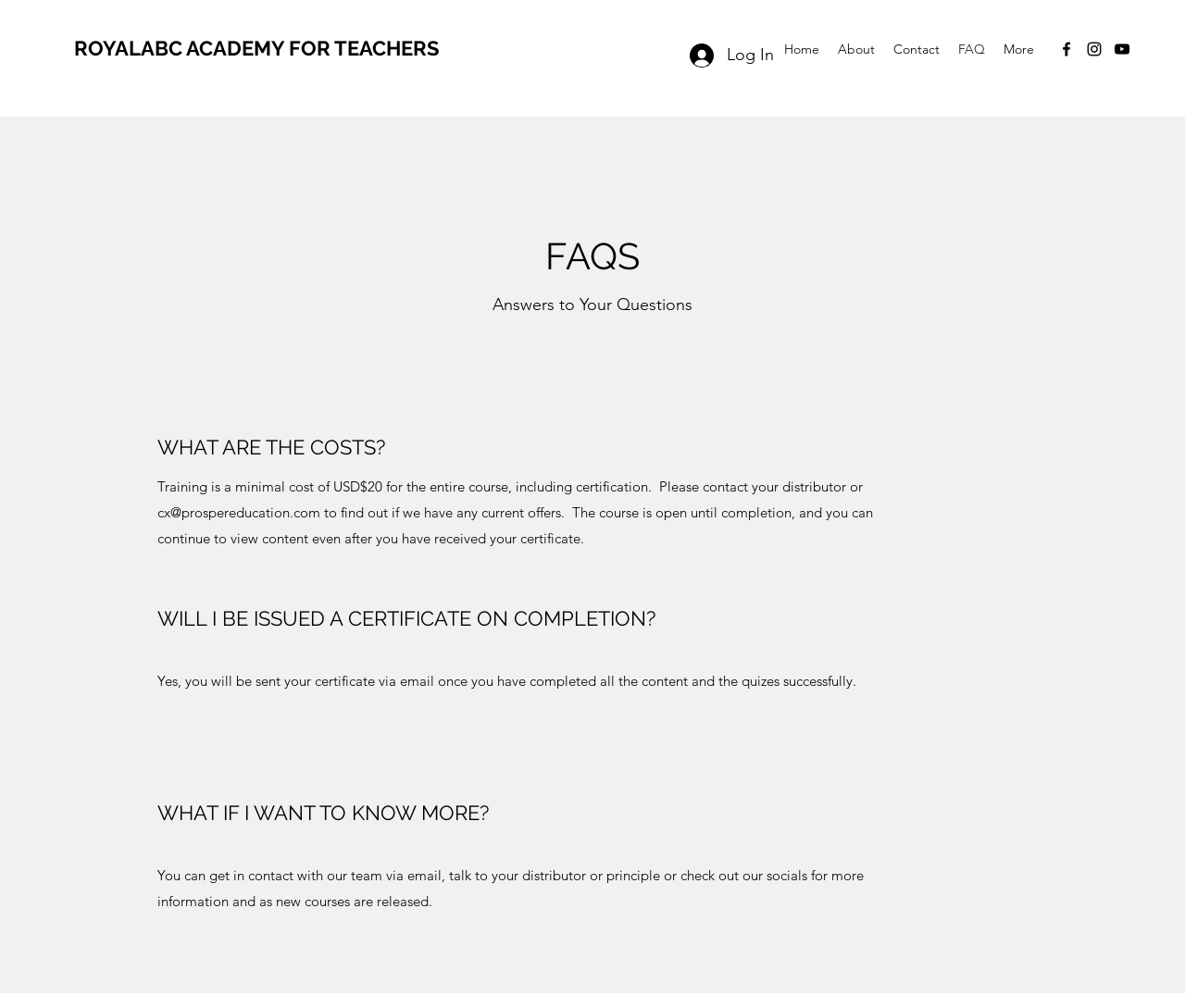How will I receive my certificate?
We need a detailed and meticulous answer to the question.

According to the 'WILL I BE ISSUED A CERTIFICATE ON COMPLETION?' section, once I have completed all the content and the quizzes successfully, I will be sent my certificate via email.